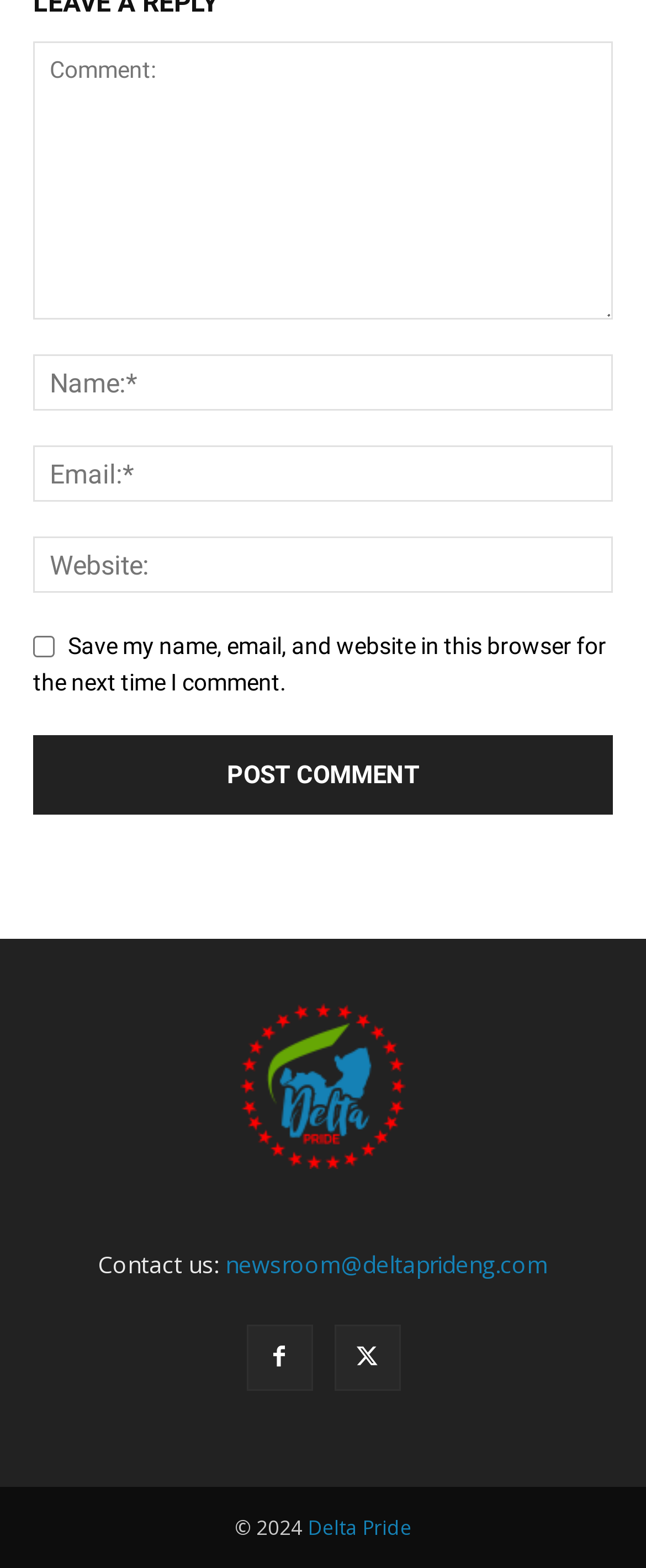Find the bounding box coordinates corresponding to the UI element with the description: "name="submit" value="Post Comment"". The coordinates should be formatted as [left, top, right, bottom], with values as floats between 0 and 1.

[0.051, 0.469, 0.949, 0.519]